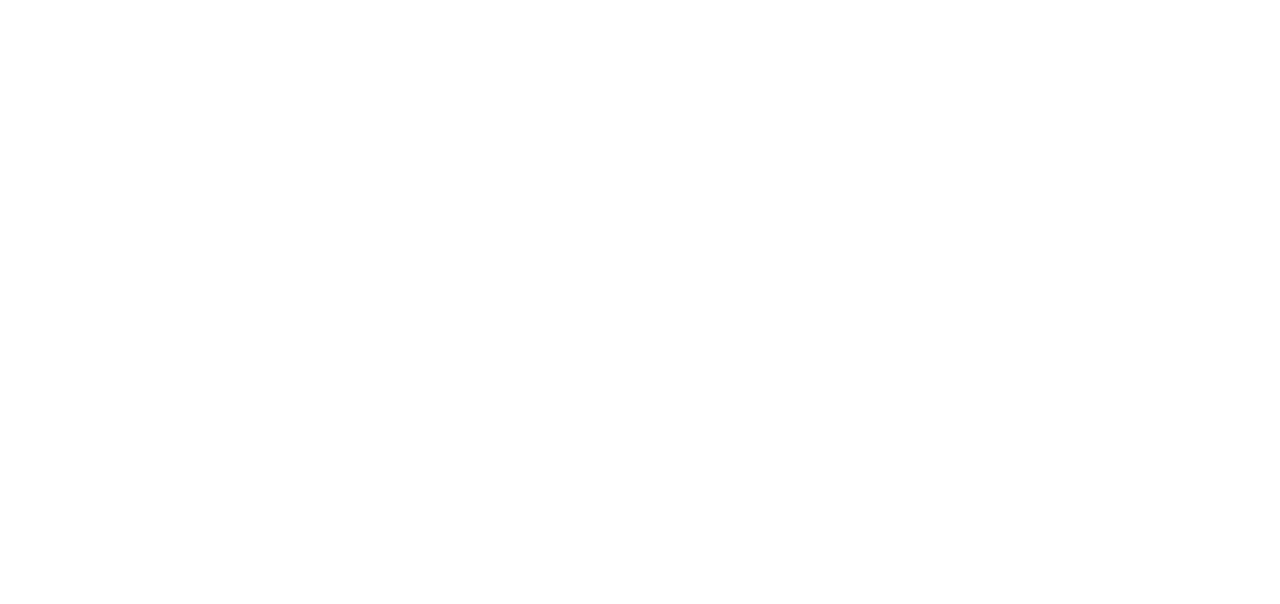Locate the bounding box coordinates of the clickable element to fulfill the following instruction: "Contact Cayman Islands office". Provide the coordinates as four float numbers between 0 and 1 in the format [left, top, right, bottom].

[0.102, 0.62, 0.213, 0.66]